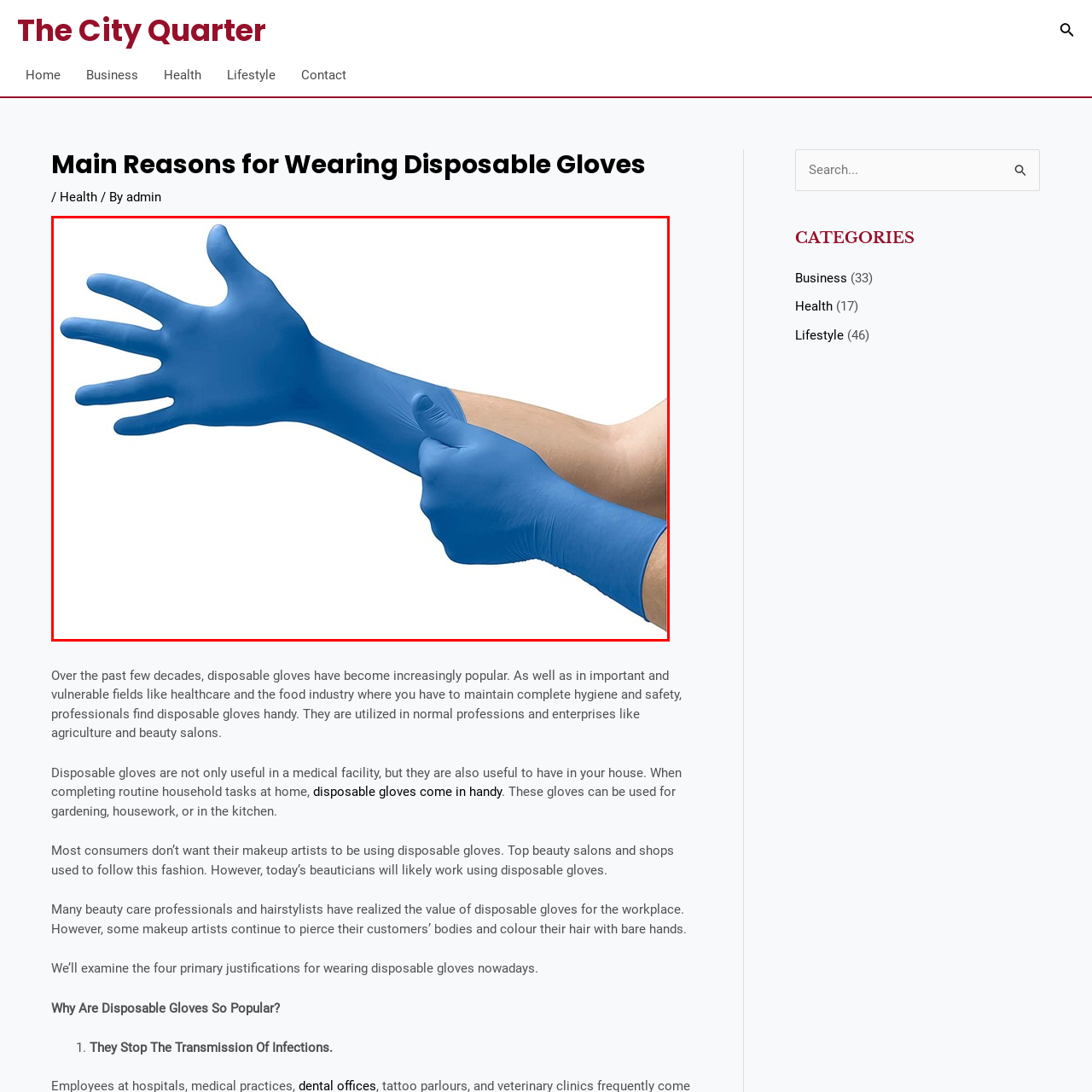Look at the image highlighted by the red boundary and answer the question with a succinct word or phrase:
How many hands are visible in the image?

One